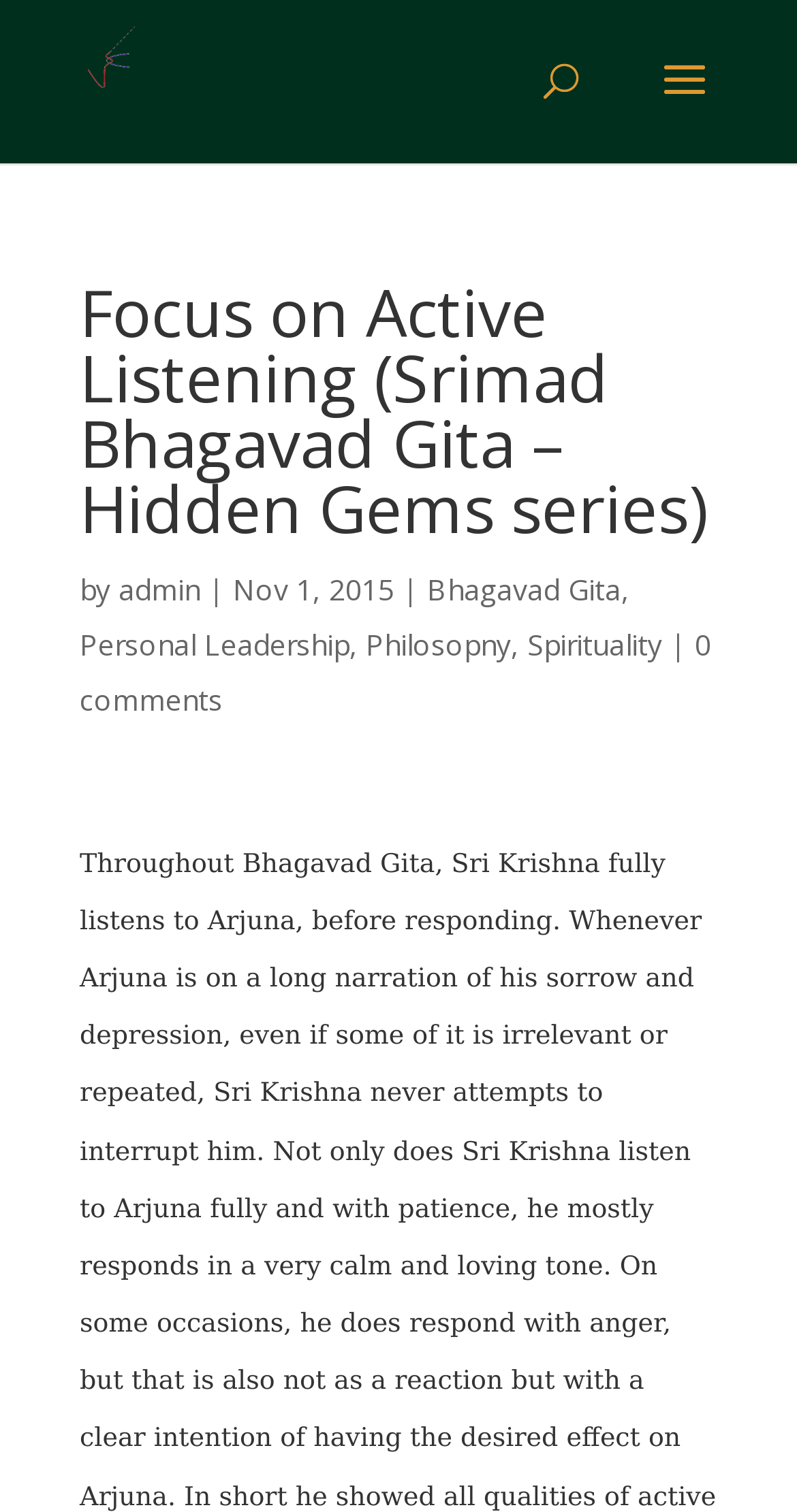Who is the author of the article?
Carefully analyze the image and provide a thorough answer to the question.

I found the answer by examining the static text 'by' followed by a link with the text 'admin', which suggests that 'admin' is the author of the article.